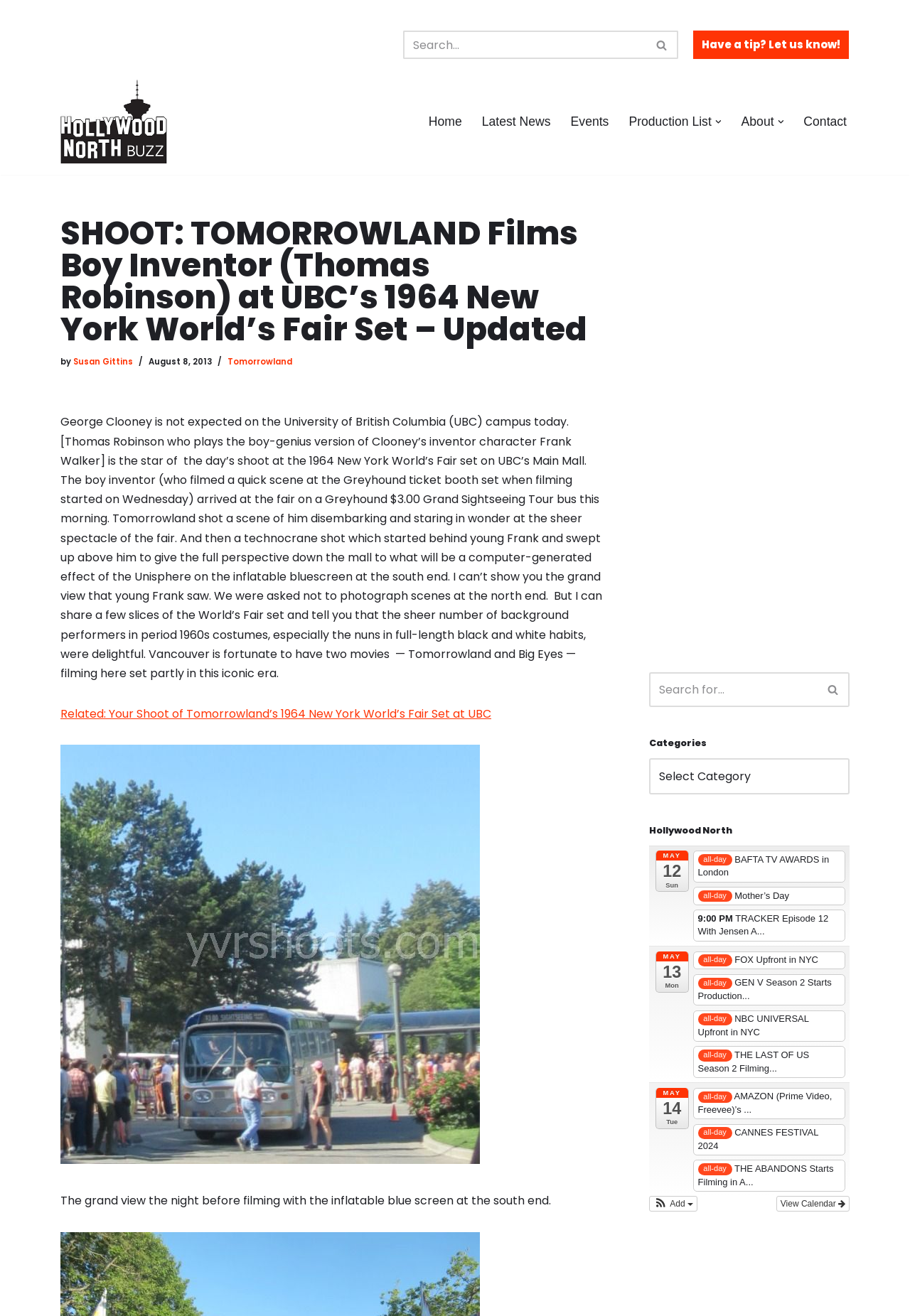Can you extract the primary headline text from the webpage?

SHOOT: TOMORROWLAND Films Boy Inventor (Thomas Robinson) at UBC’s 1964 New York World’s Fair Set – Updated